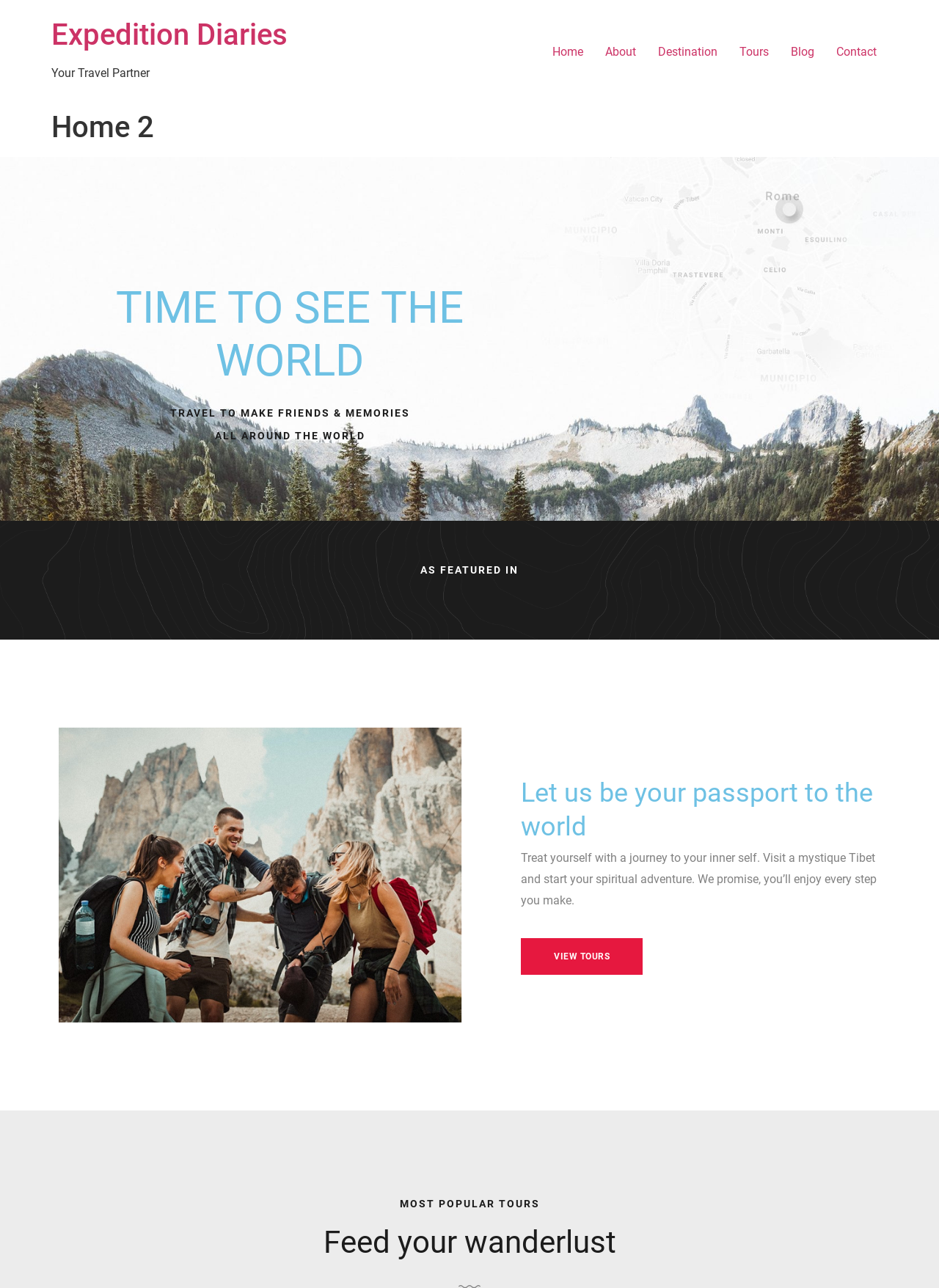Using the elements shown in the image, answer the question comprehensively: What is the destination featured in the tour?

The destination featured in the tour can be found in the paragraph of text that describes the tour, which mentions 'Visit a mystique Tibet and start your spiritual adventure'.